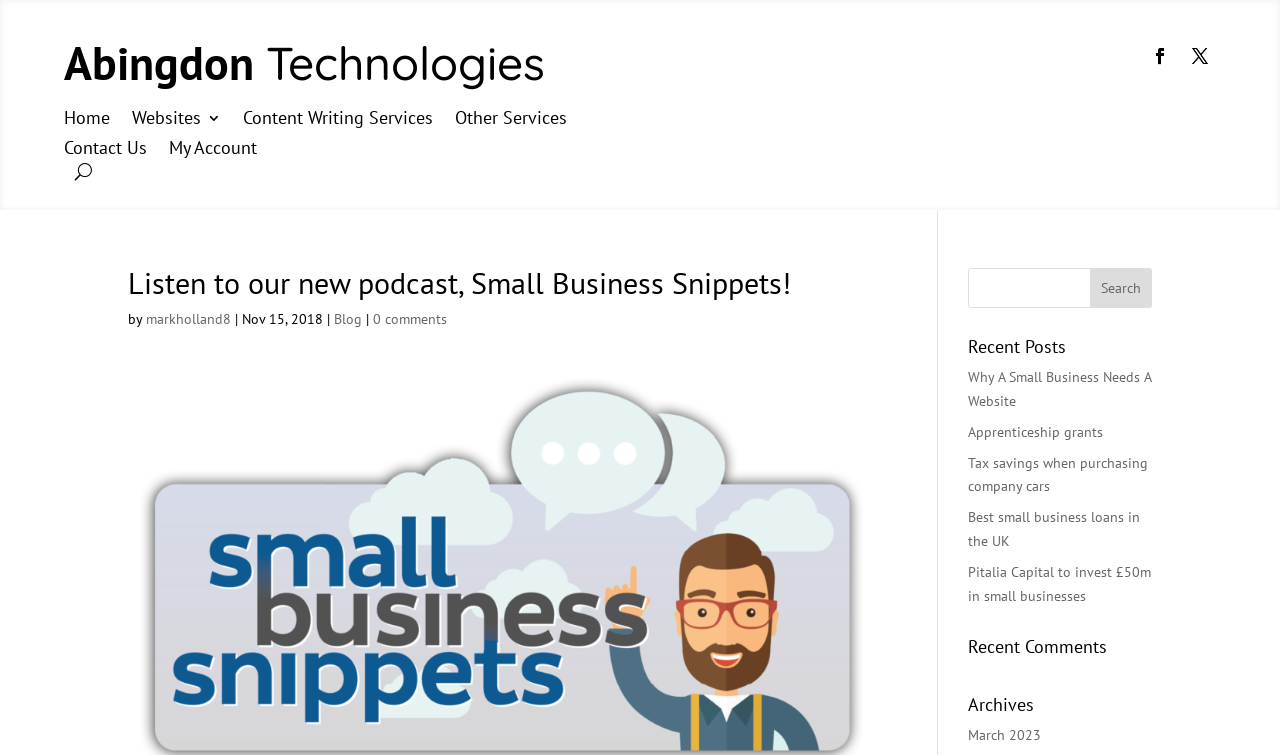Respond to the following question using a concise word or phrase: 
Is there a search function on the page?

Yes